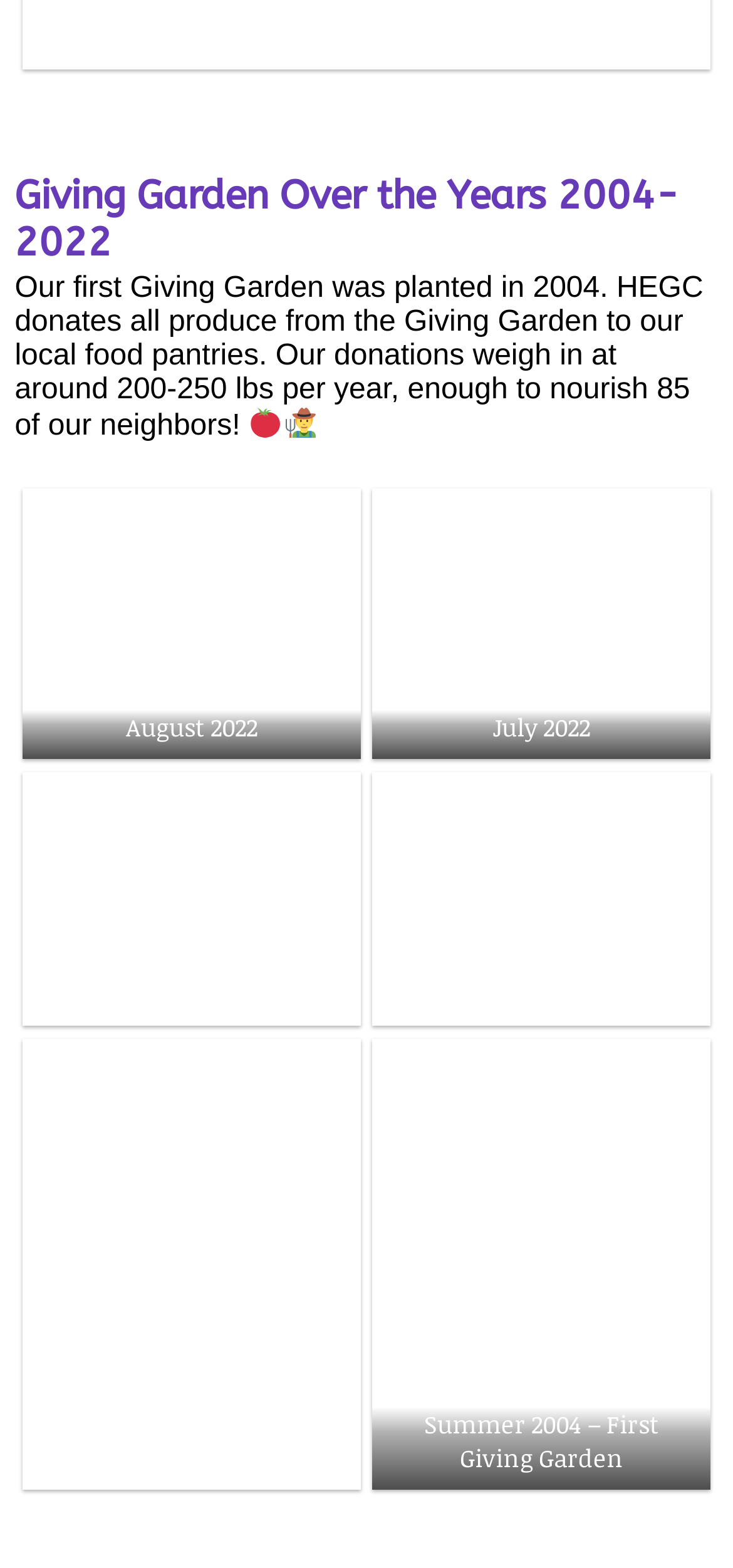How many figures are present on the webpage?
Please use the visual content to give a single word or phrase answer.

6